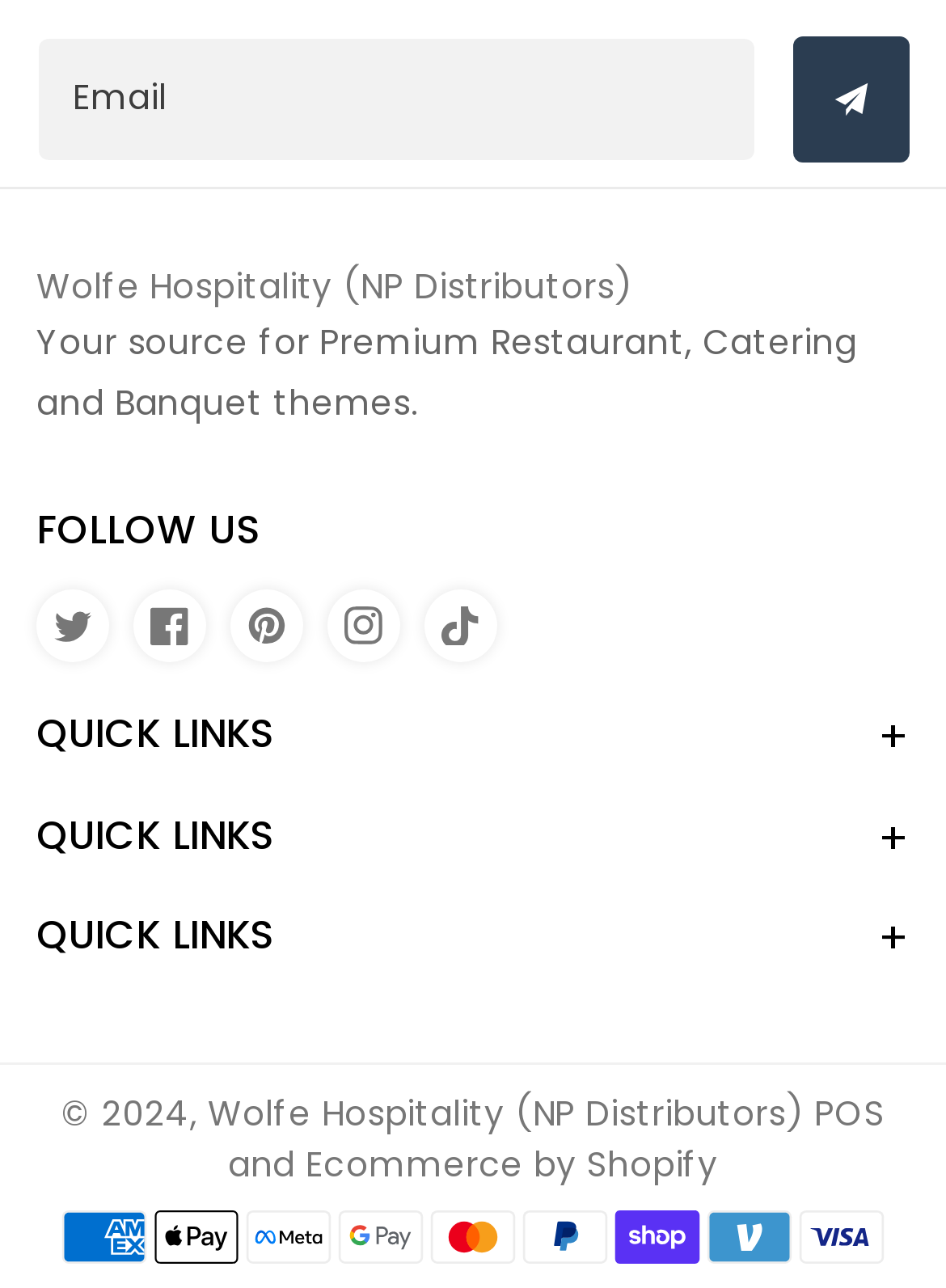How many social media links are there?
Using the information from the image, give a concise answer in one word or a short phrase.

5